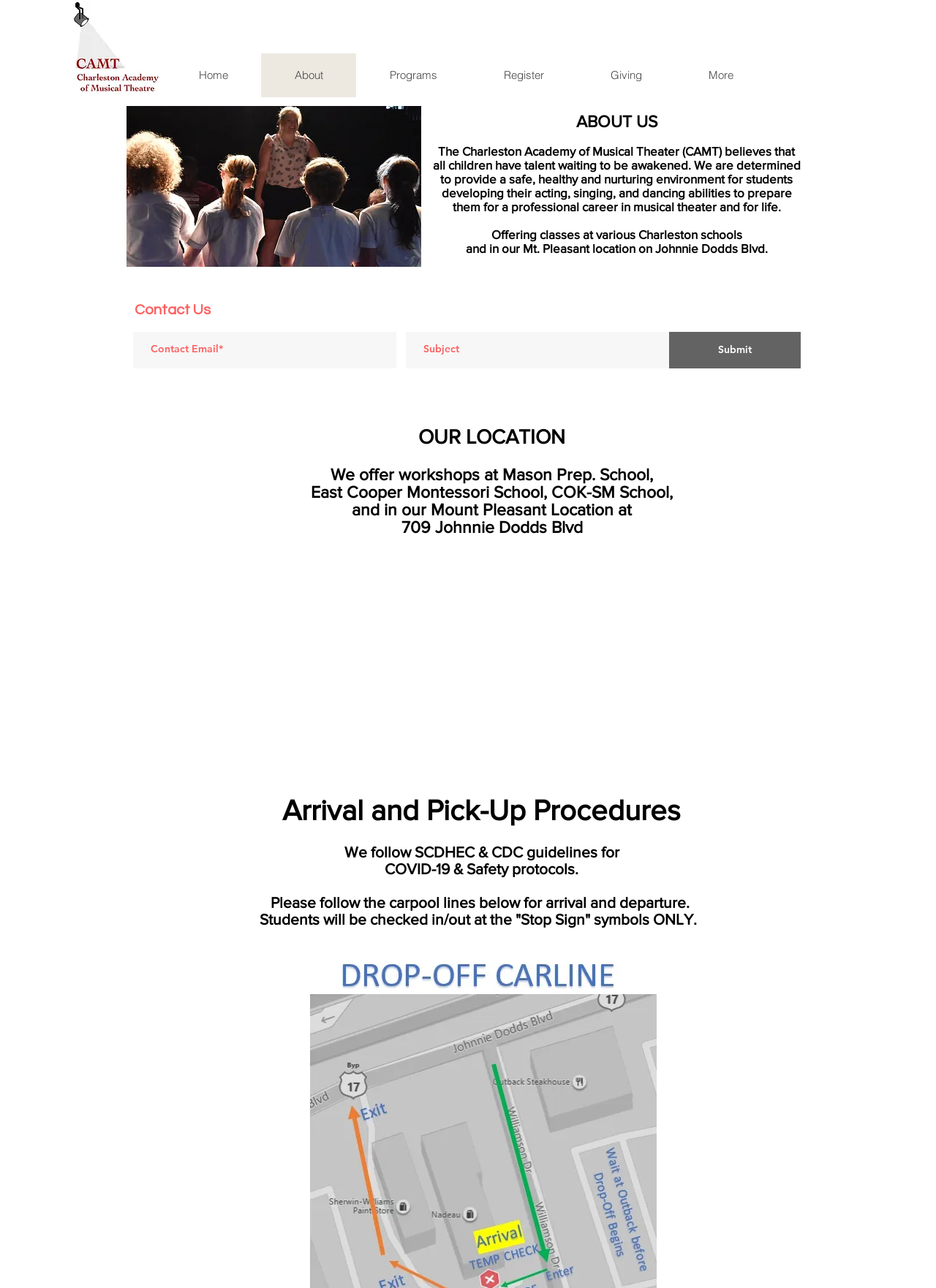Provide the bounding box coordinates of the UI element that matches the description: "aria-label="Subject" name="subject" placeholder="Subject"".

[0.434, 0.258, 0.715, 0.286]